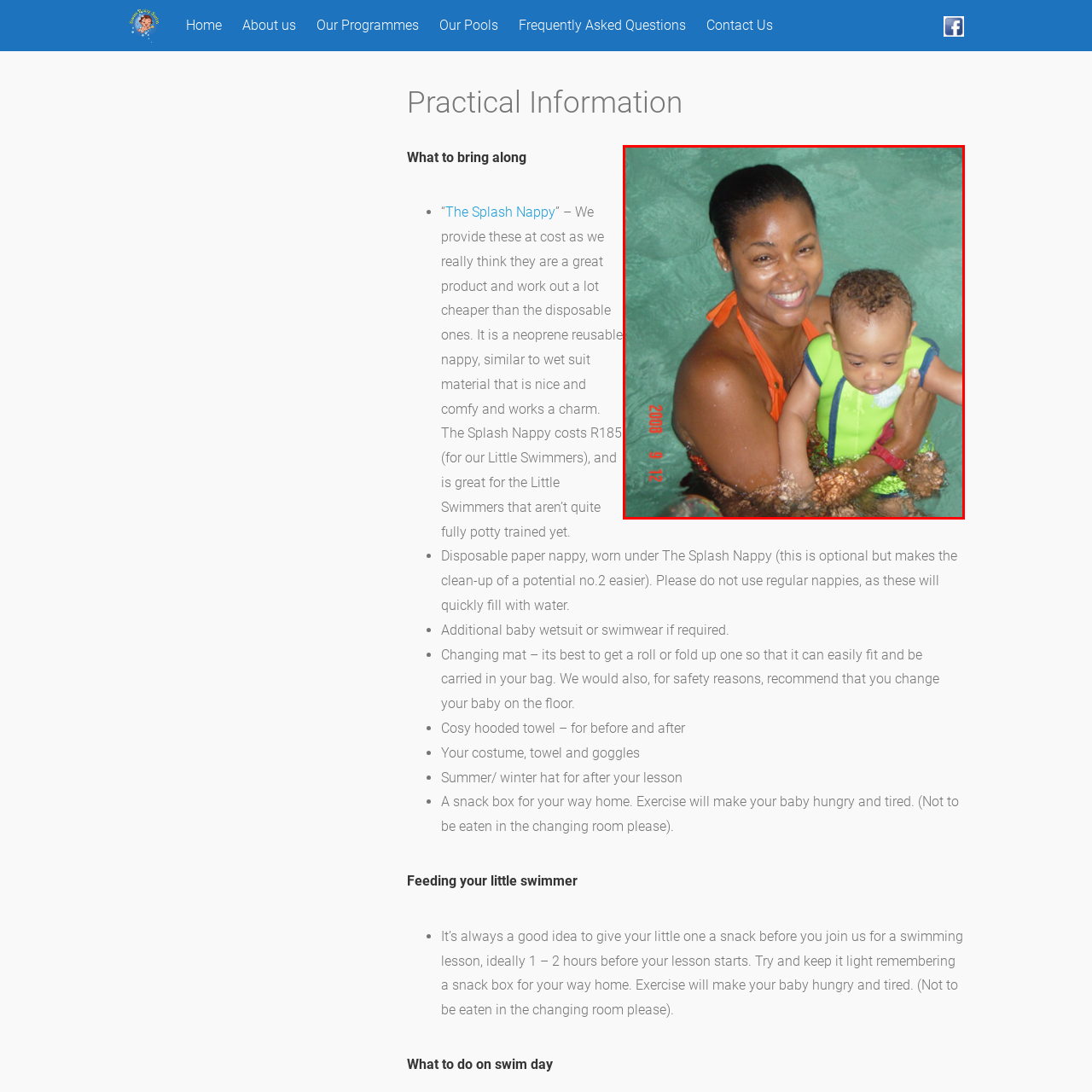What is the baby wearing for safety?
Inspect the image portion within the red bounding box and deliver a detailed answer to the question.

According to the caption, the baby is clad in a green flotation suit, which is designed for safety and comfort during swim lessons.